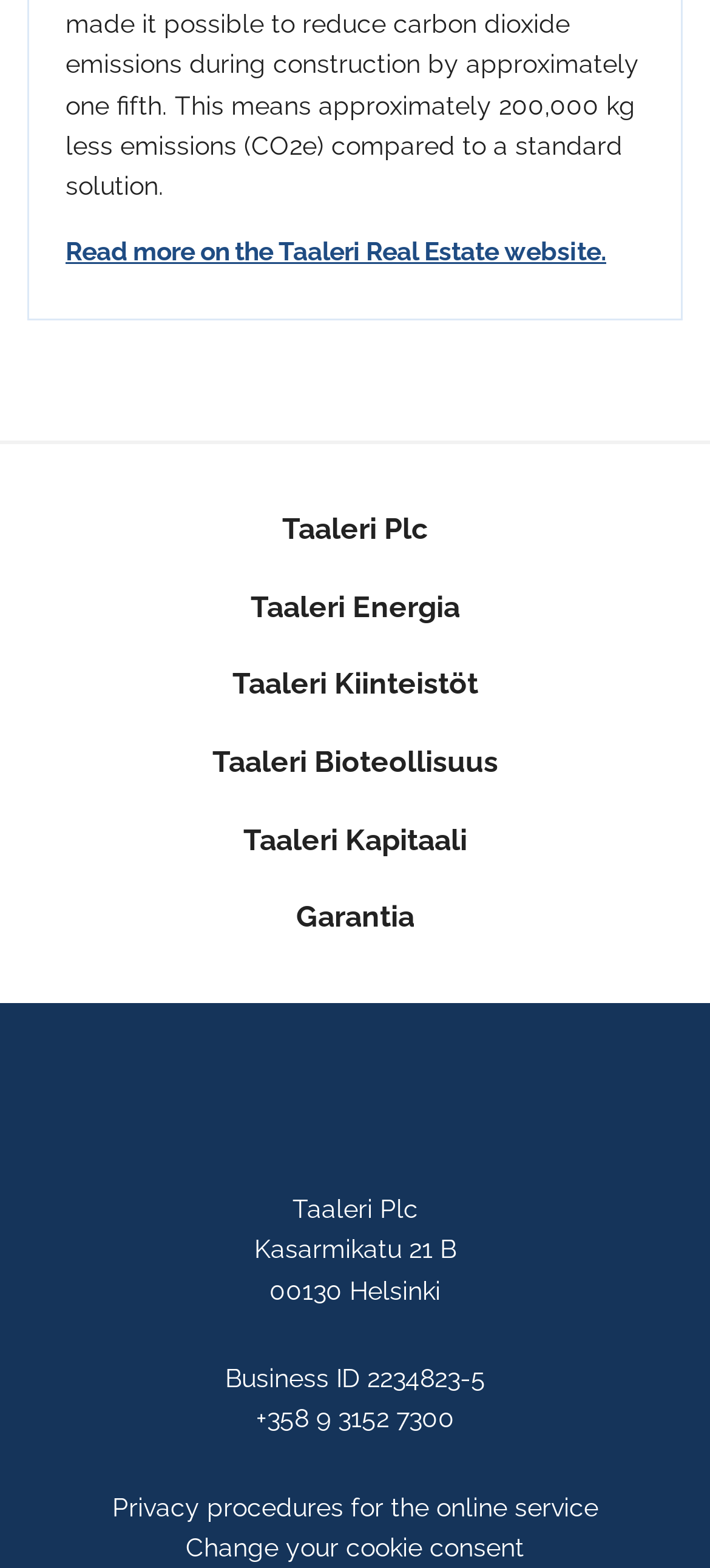Provide the bounding box coordinates of the HTML element described by the text: "Dr. Ryan Shelton, Zenith Labs". The coordinates should be in the format [left, top, right, bottom] with values between 0 and 1.

None